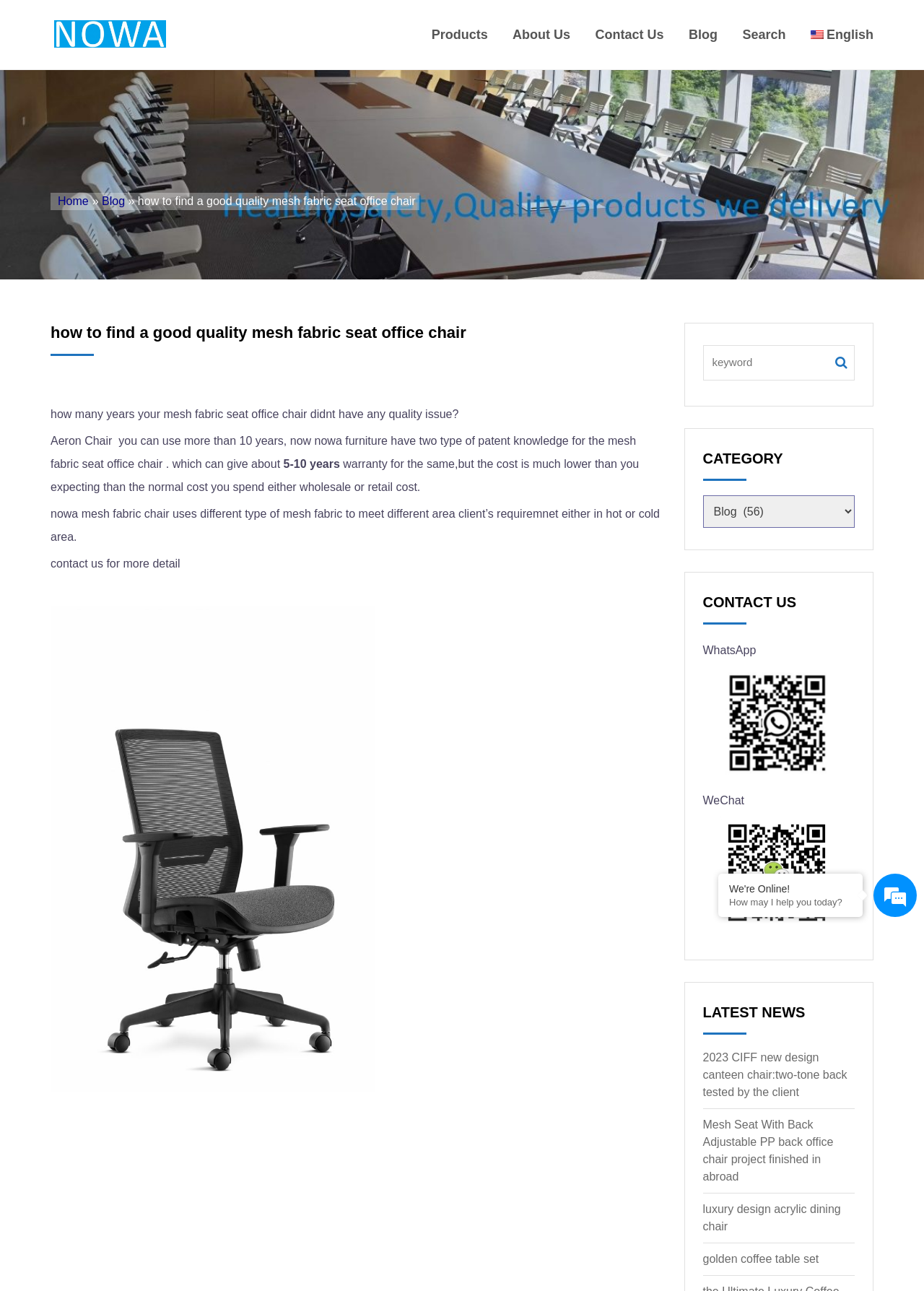Determine the bounding box for the described UI element: "Products".

[0.467, 0.02, 0.528, 0.034]